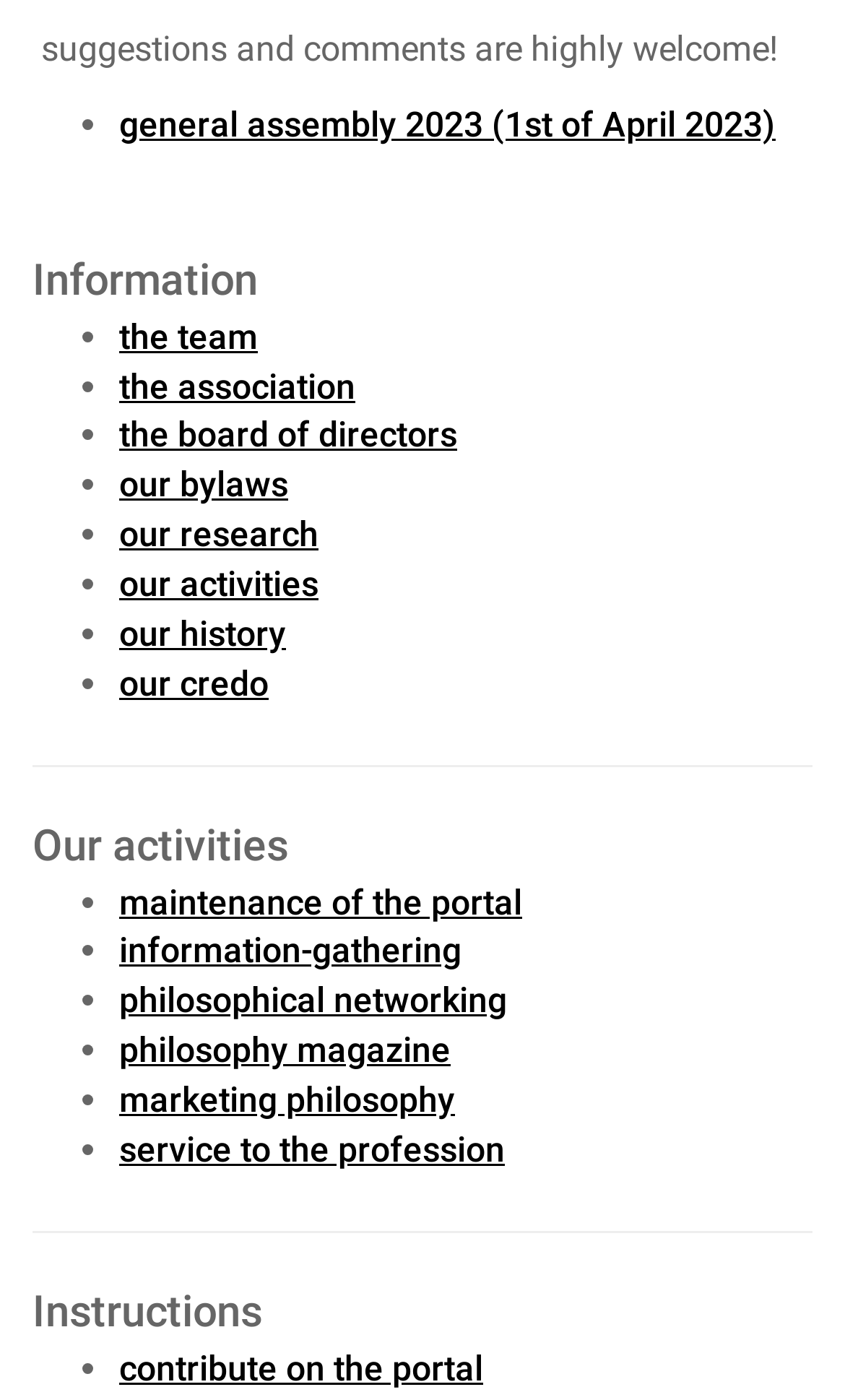What is the purpose of the separator with ID 327?
Provide an in-depth and detailed explanation in response to the question.

The separator with ID 327 has an orientation of horizontal, which suggests it is used to separate sections of the webpage, in this case, separating the 'Information' section from the 'Our activities' section.